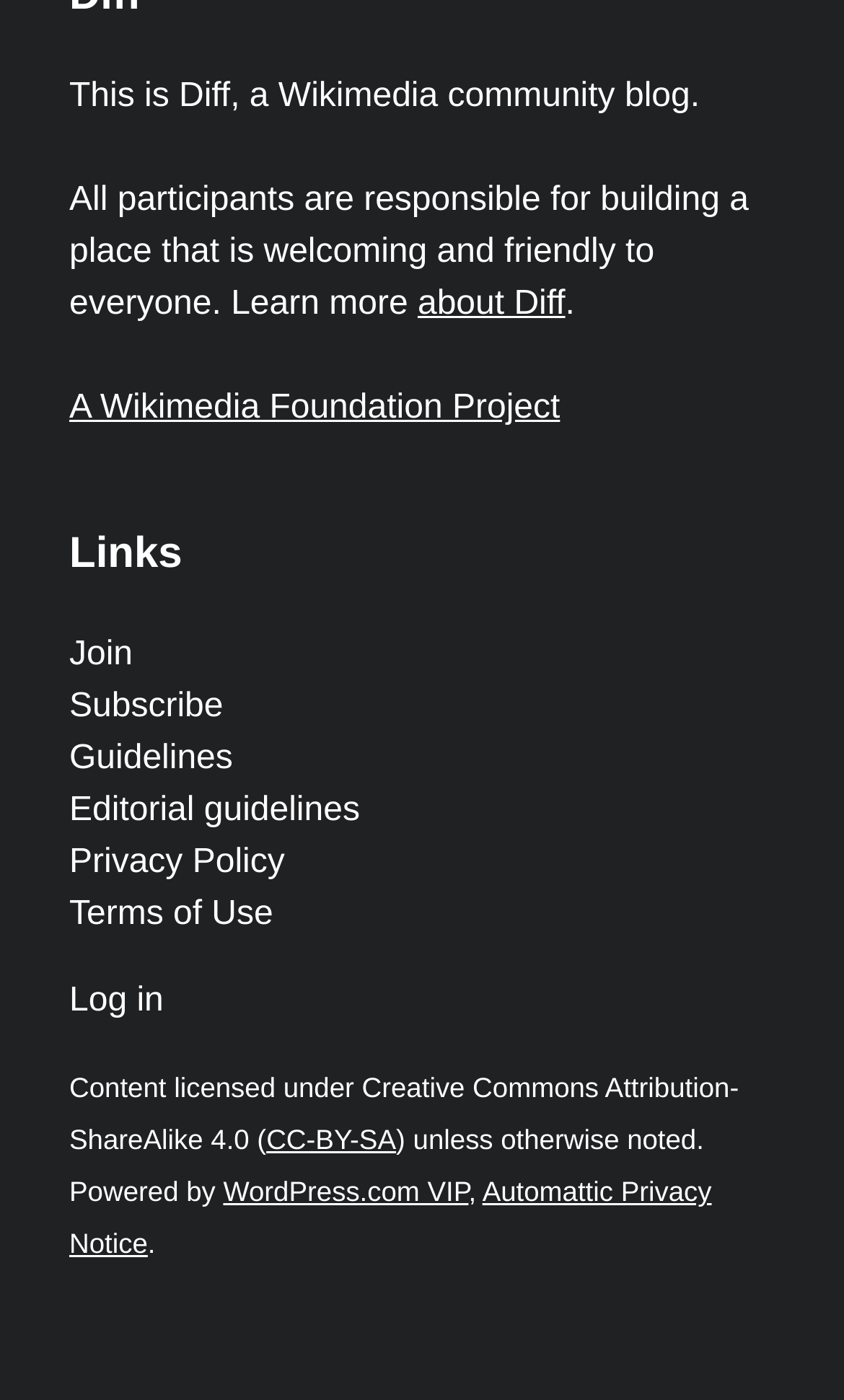Please specify the bounding box coordinates in the format (top-left x, top-left y, bottom-right x, bottom-right y), with values ranging from 0 to 1. Identify the bounding box for the UI component described as follows: WordPress.com VIP

[0.264, 0.84, 0.555, 0.863]